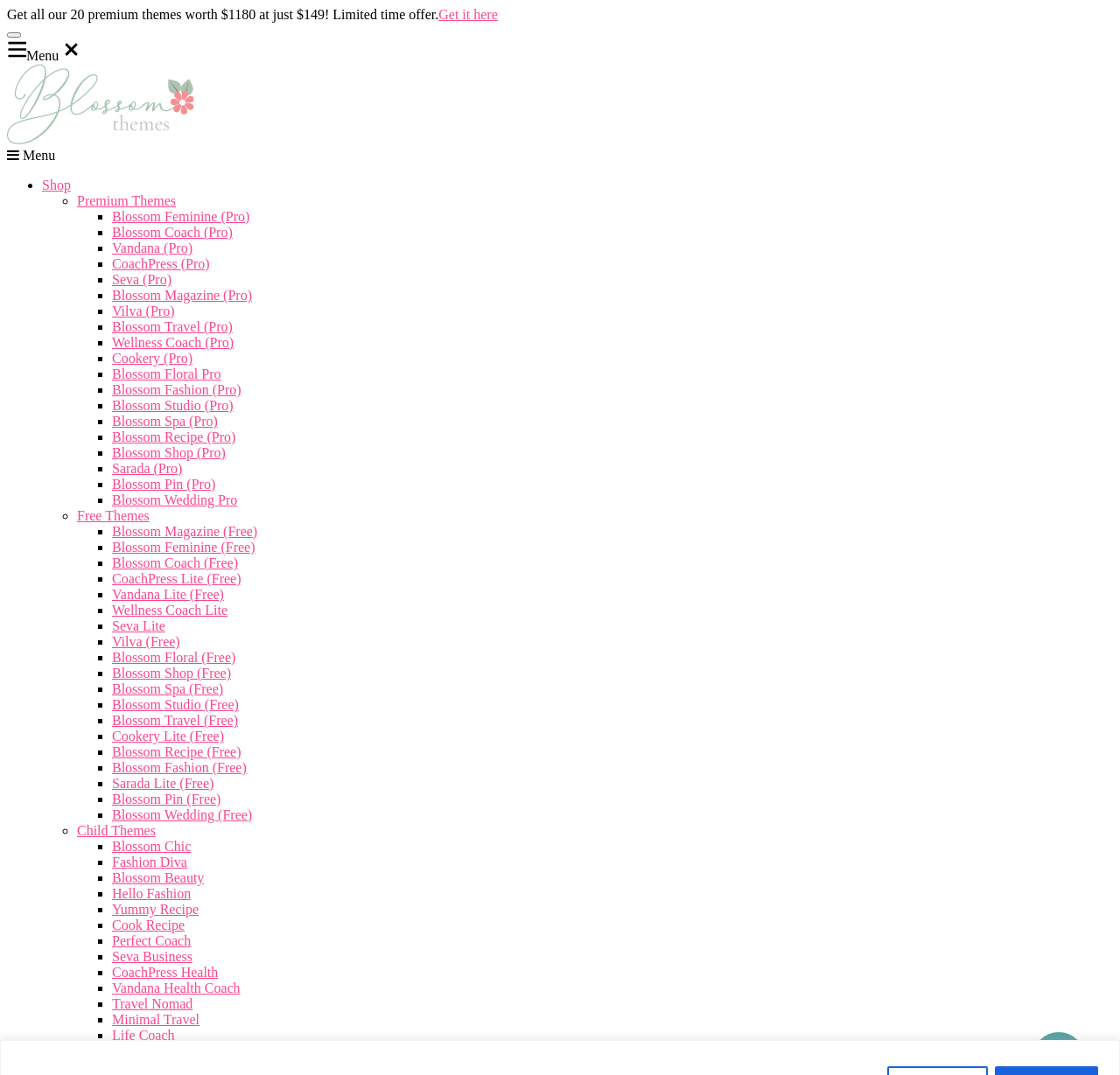Please determine the bounding box coordinates of the element to click on in order to accomplish the following task: "Get all premium themes at a discounted price". Ensure the coordinates are four float numbers ranging from 0 to 1, i.e., [left, top, right, bottom].

[0.392, 0.007, 0.444, 0.02]